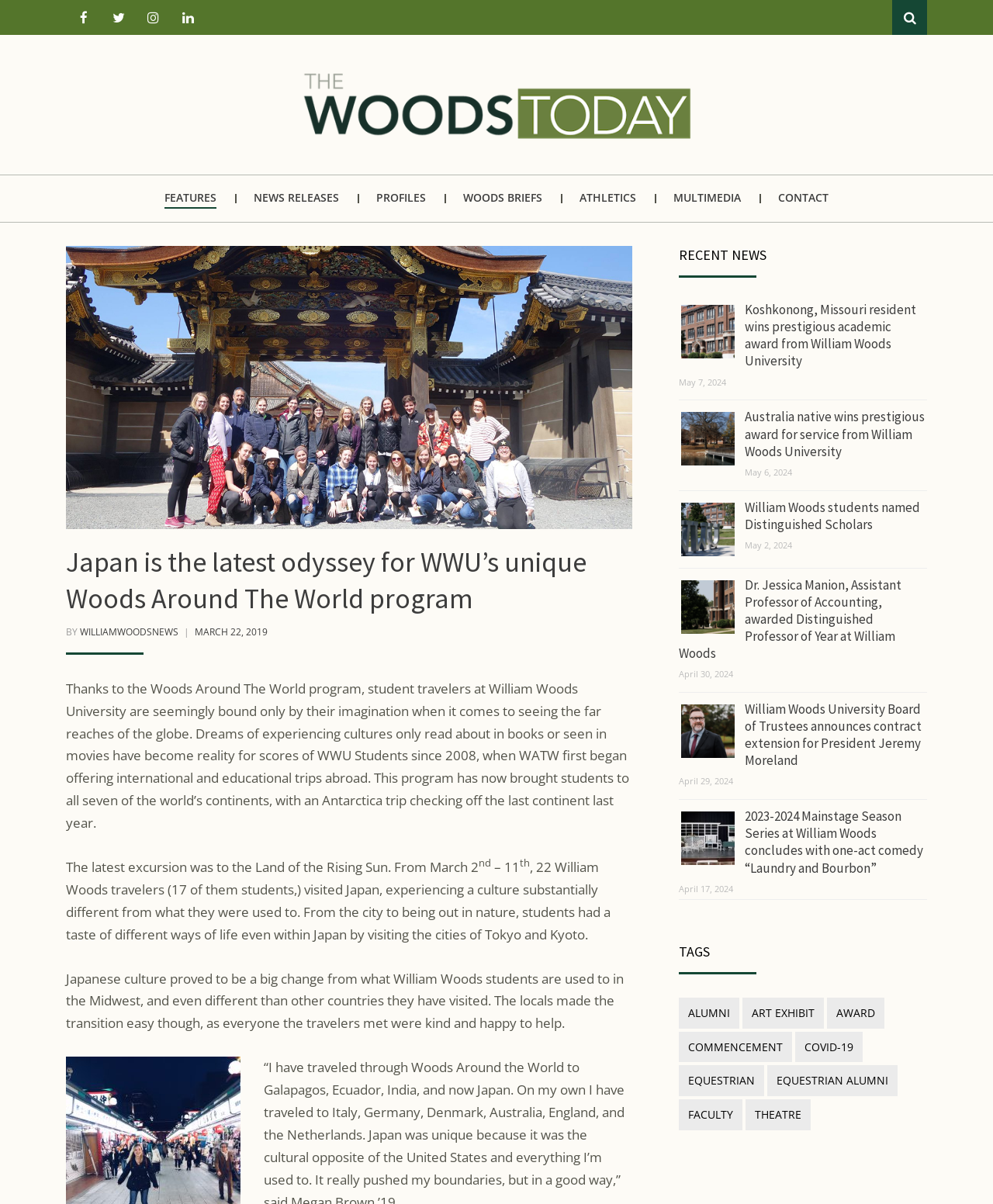Identify the bounding box coordinates of the clickable region required to complete the instruction: "Check the recent news about Koshkonong, Missouri resident". The coordinates should be given as four float numbers within the range of 0 and 1, i.e., [left, top, right, bottom].

[0.684, 0.25, 0.934, 0.307]